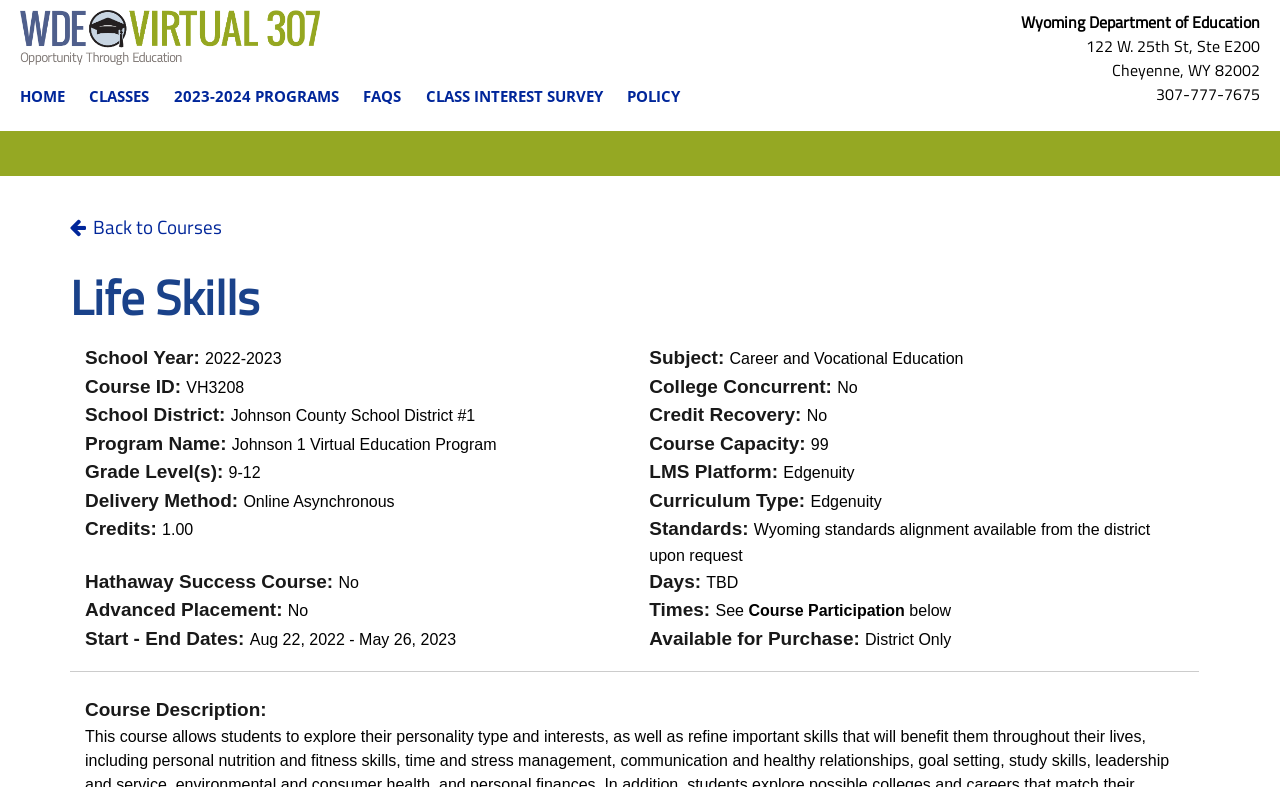Pinpoint the bounding box coordinates of the clickable area needed to execute the instruction: "View the Course Description". The coordinates should be specified as four float numbers between 0 and 1, i.e., [left, top, right, bottom].

[0.066, 0.888, 0.208, 0.915]